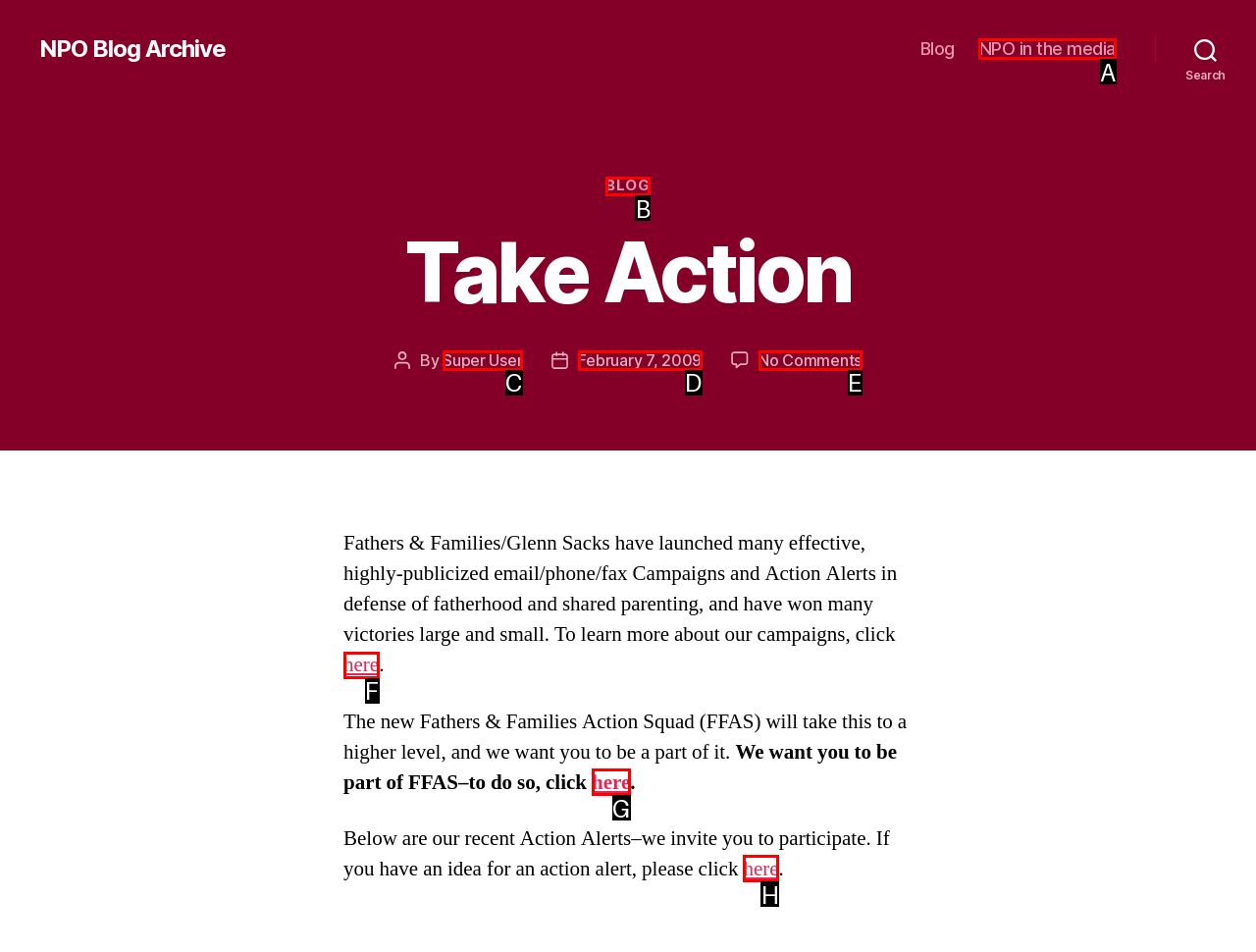Determine which option matches the description: No Comments on Take Action. Answer using the letter of the option.

E